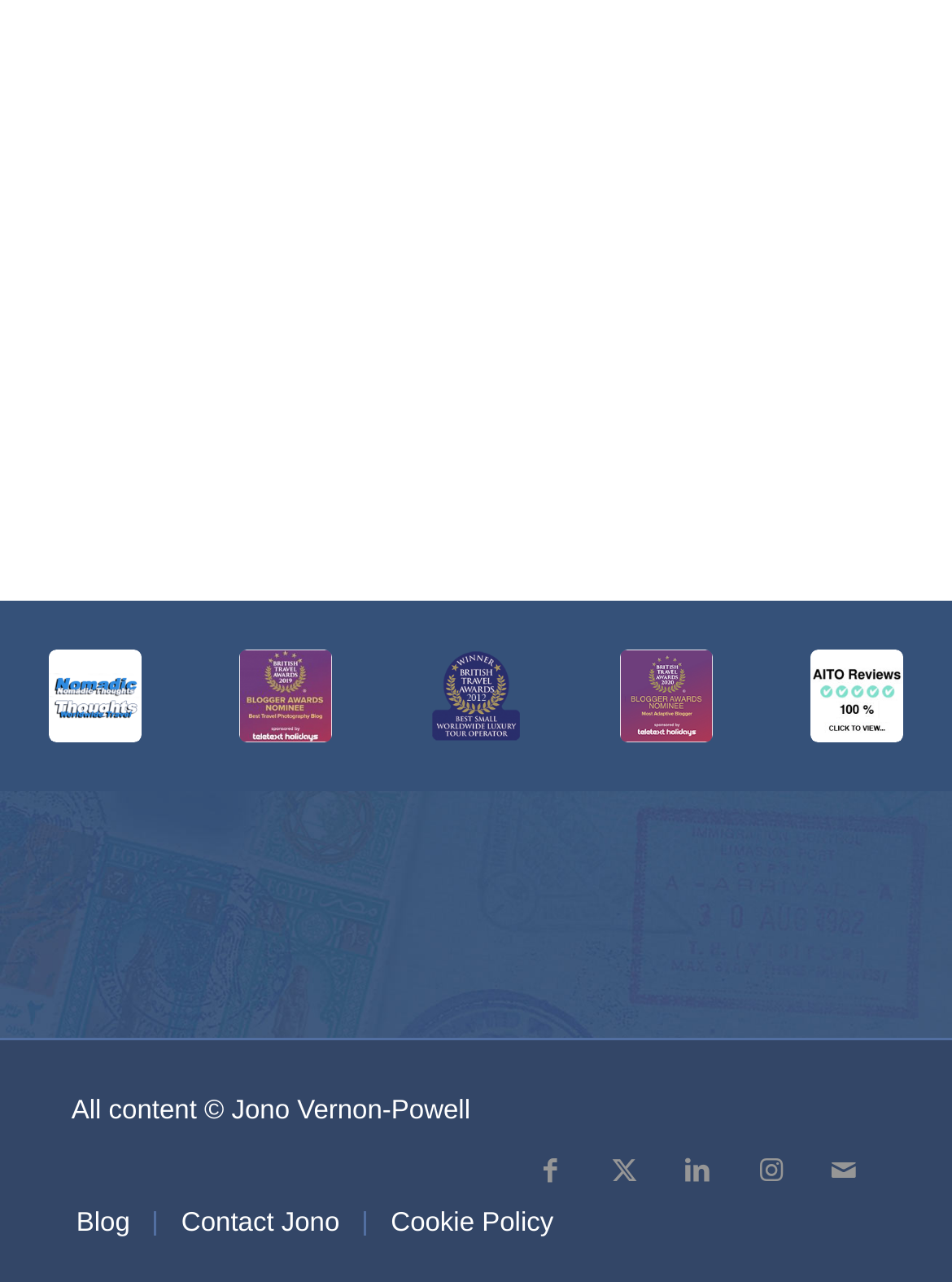Given the description of a UI element: "Cookie Policy", identify the bounding box coordinates of the matching element in the webpage screenshot.

[0.411, 0.942, 0.581, 0.965]